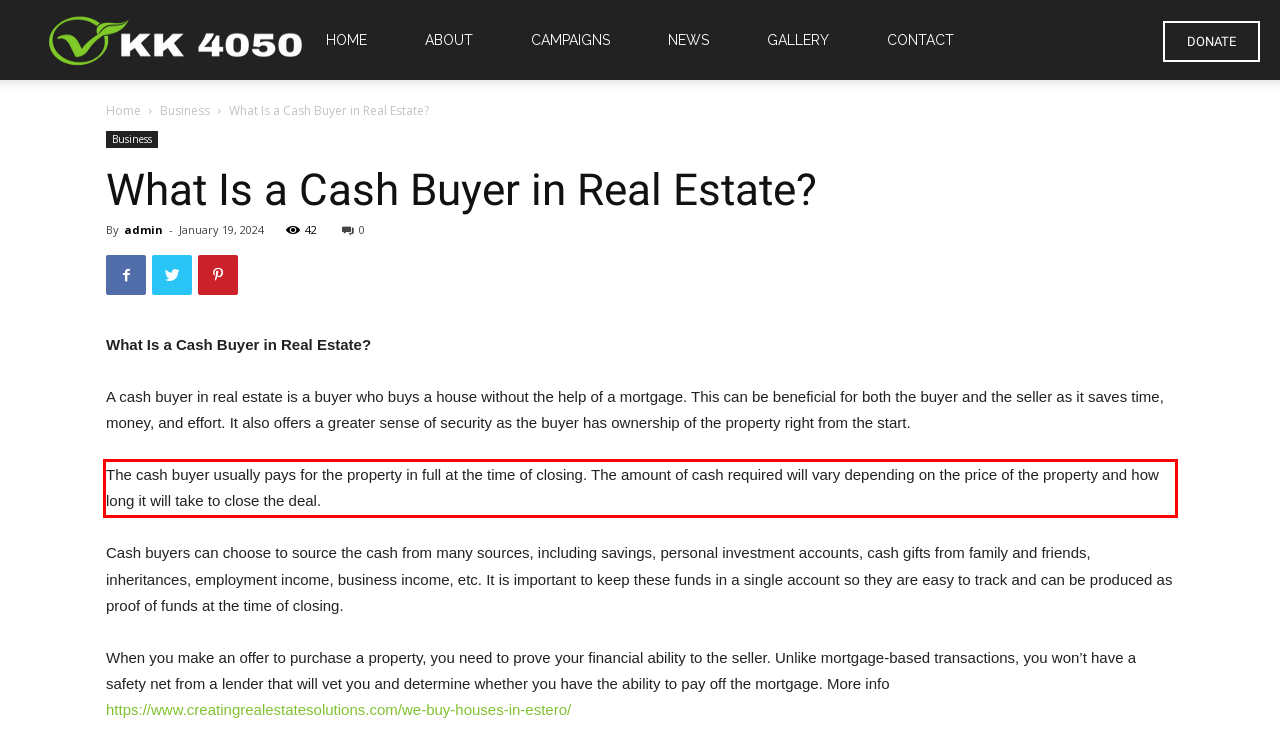You have a screenshot with a red rectangle around a UI element. Recognize and extract the text within this red bounding box using OCR.

The cash buyer usually pays for the property in full at the time of closing. The amount of cash required will vary depending on the price of the property and how long it will take to close the deal.